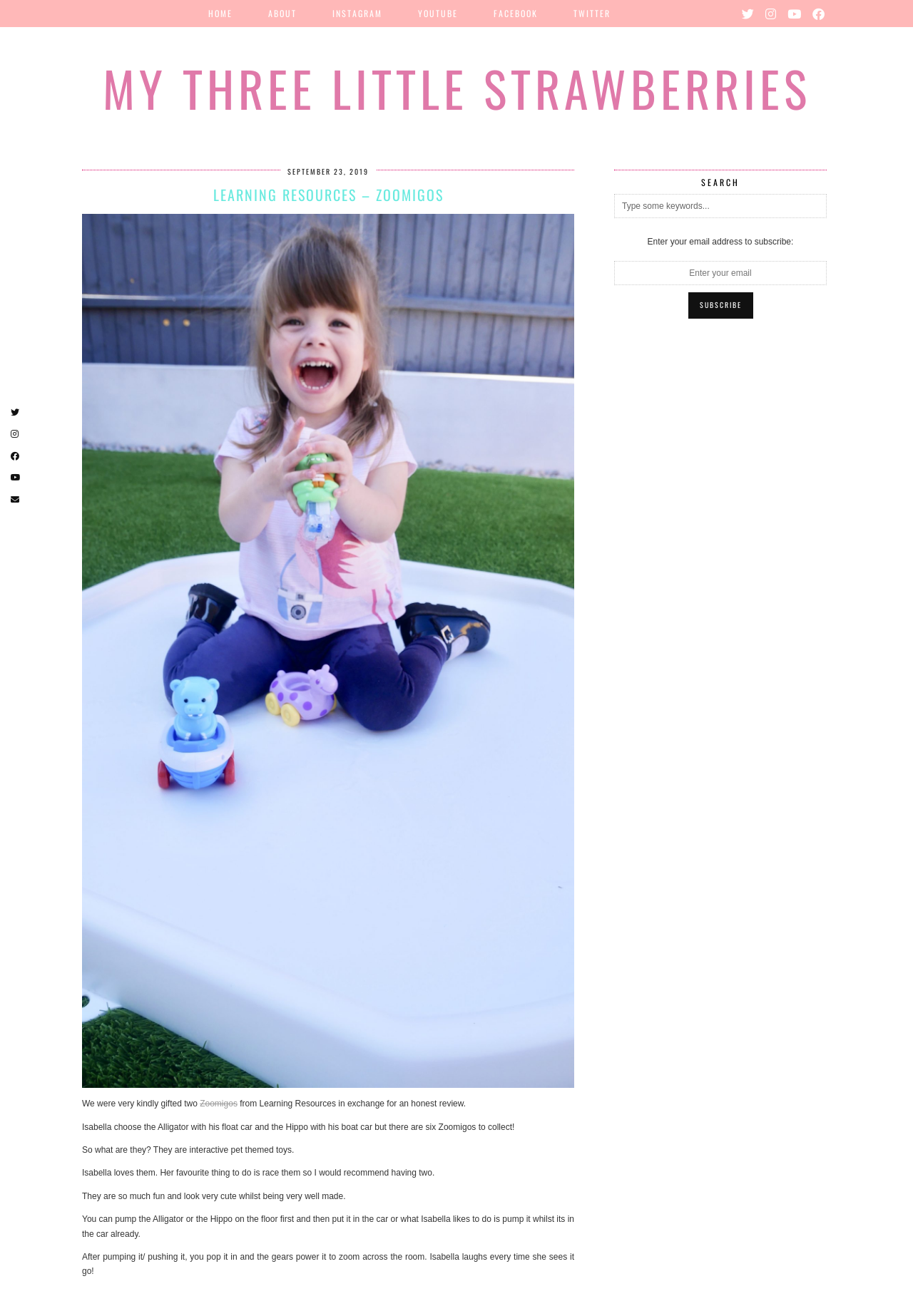Locate the bounding box of the UI element described in the following text: "aria-label="Twitter" title="Twitter"".

[0.812, 0.0, 0.827, 0.021]